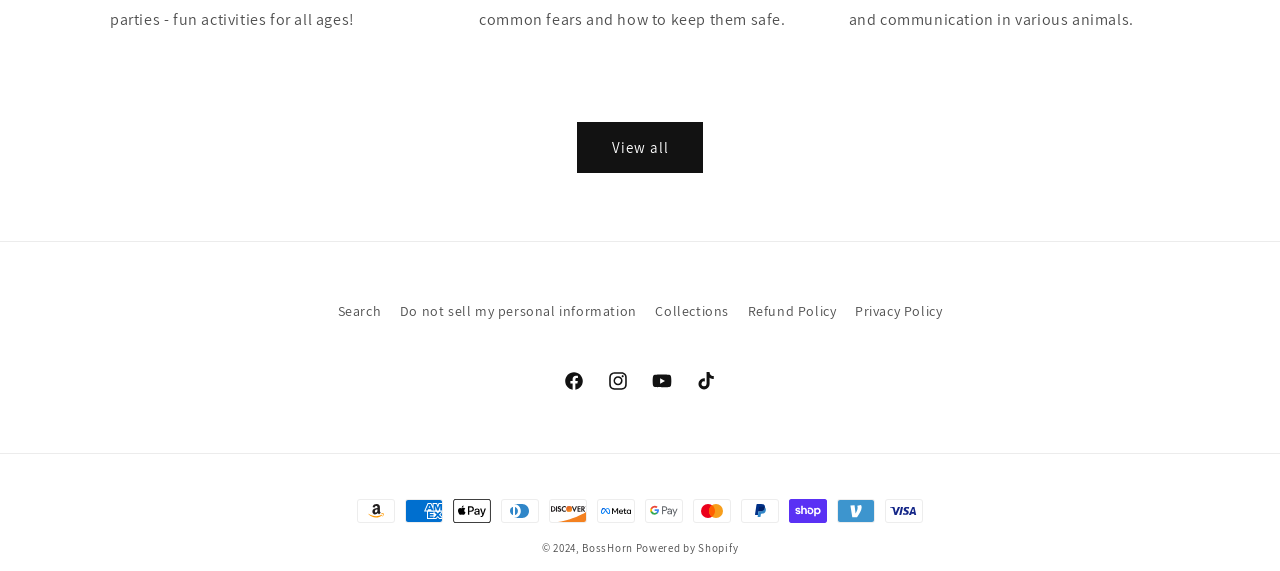Please determine the bounding box coordinates for the element that should be clicked to follow these instructions: "View collections".

[0.512, 0.515, 0.57, 0.577]